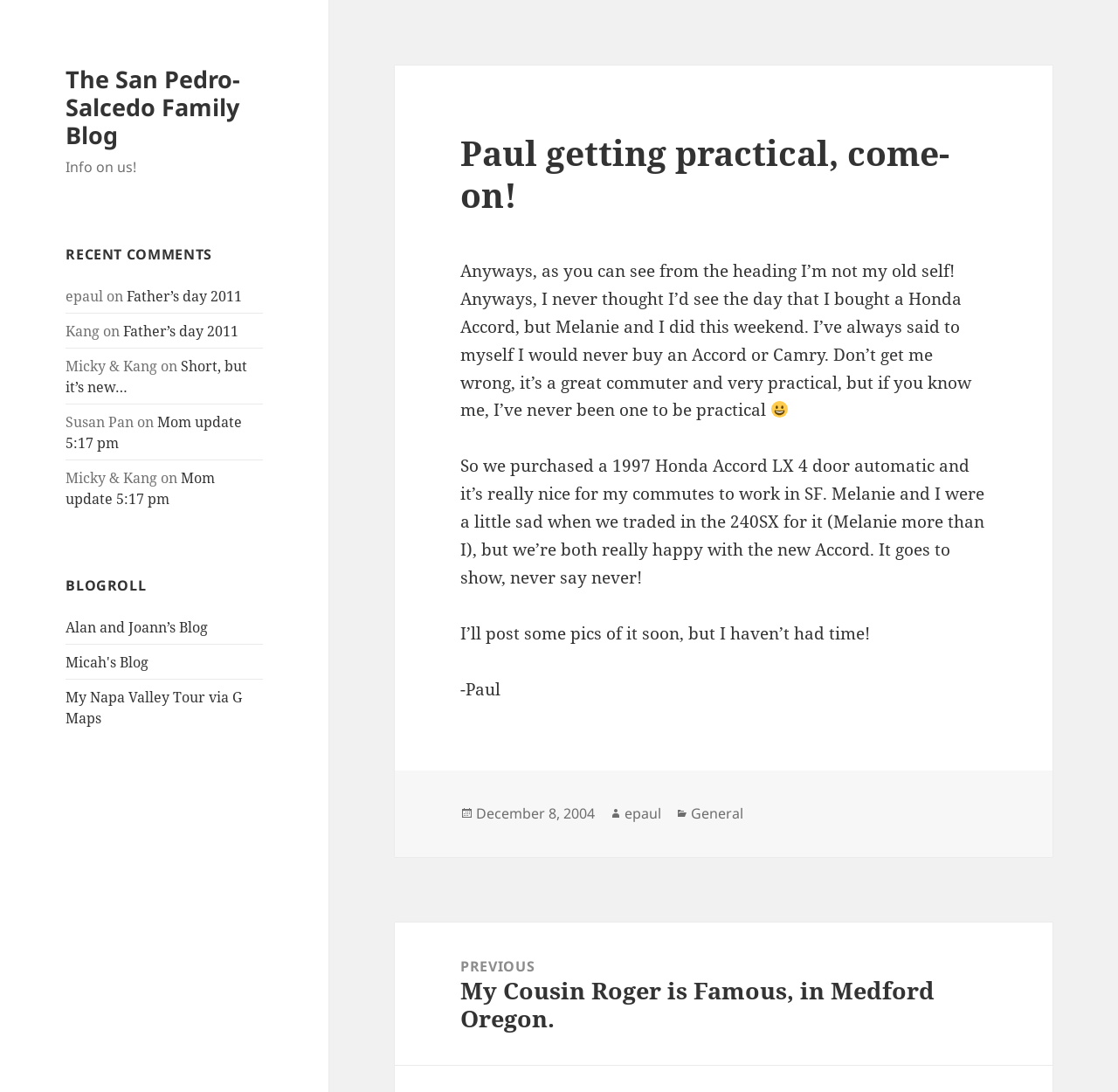Determine the bounding box coordinates for the element that should be clicked to follow this instruction: "Read 'Paul getting practical, come-on!' blog post". The coordinates should be given as four float numbers between 0 and 1, in the format [left, top, right, bottom].

[0.412, 0.12, 0.882, 0.197]